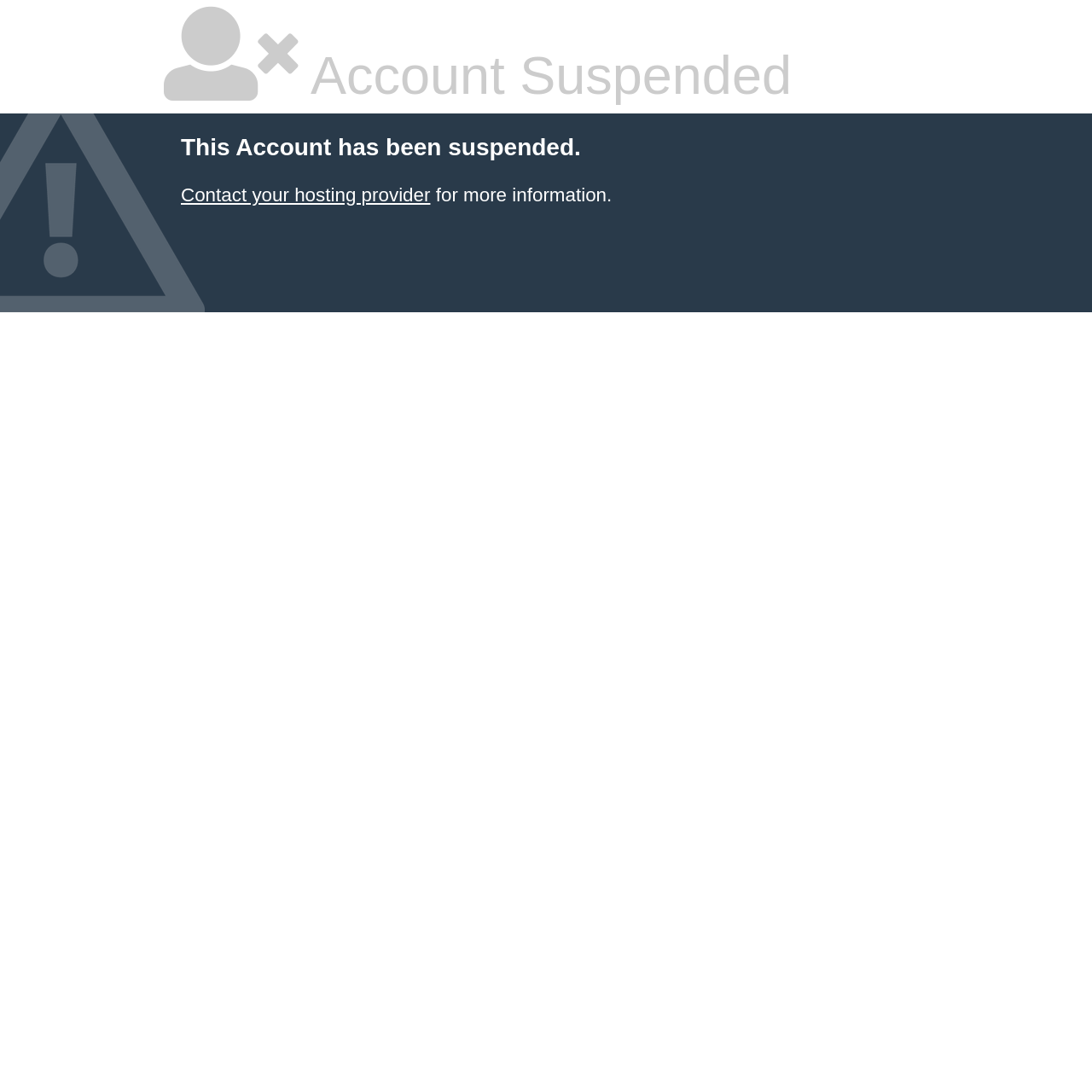Please determine the bounding box of the UI element that matches this description: Contact your hosting provider. The coordinates should be given as (top-left x, top-left y, bottom-right x, bottom-right y), with all values between 0 and 1.

[0.166, 0.169, 0.394, 0.188]